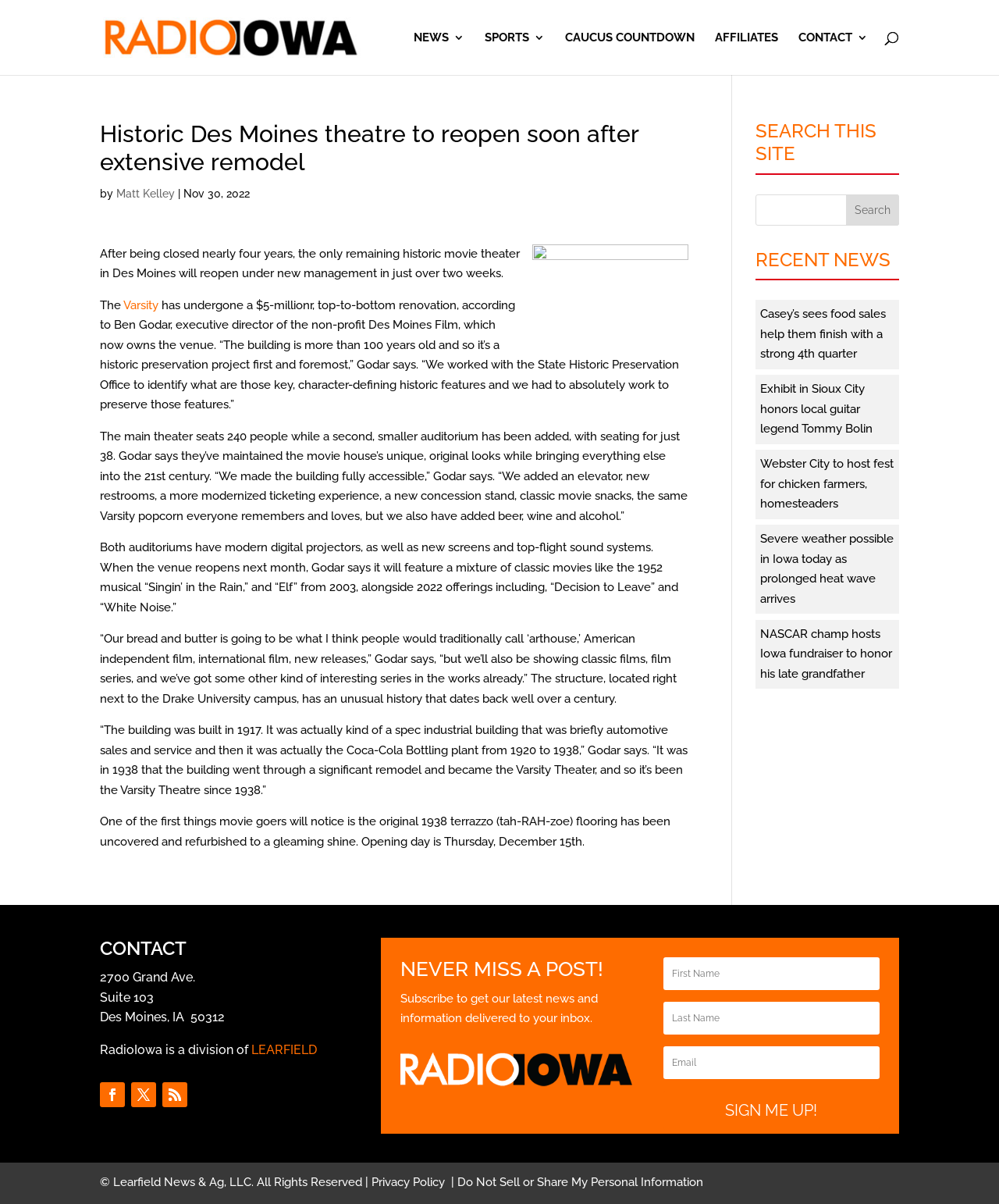Can you pinpoint the bounding box coordinates for the clickable element required for this instruction: "Contact Radio Iowa"? The coordinates should be four float numbers between 0 and 1, i.e., [left, top, right, bottom].

[0.1, 0.779, 0.337, 0.804]